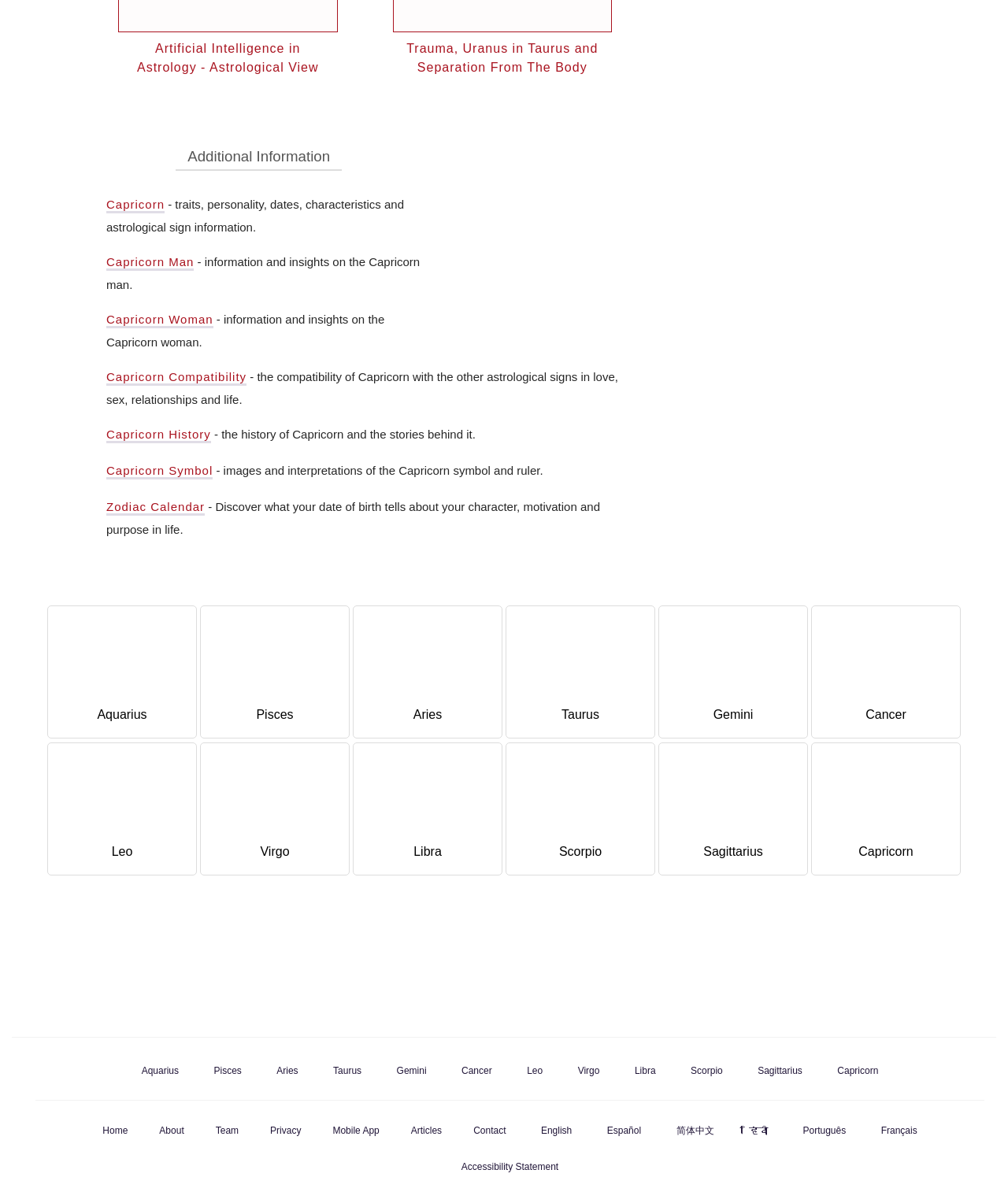Determine the bounding box coordinates for the UI element matching this description: "Capricorn Man".

[0.105, 0.212, 0.192, 0.225]